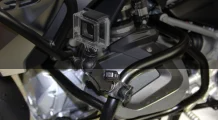Respond with a single word or phrase to the following question: What is the purpose of the RAM Camera Mount?

To capture dynamic footage